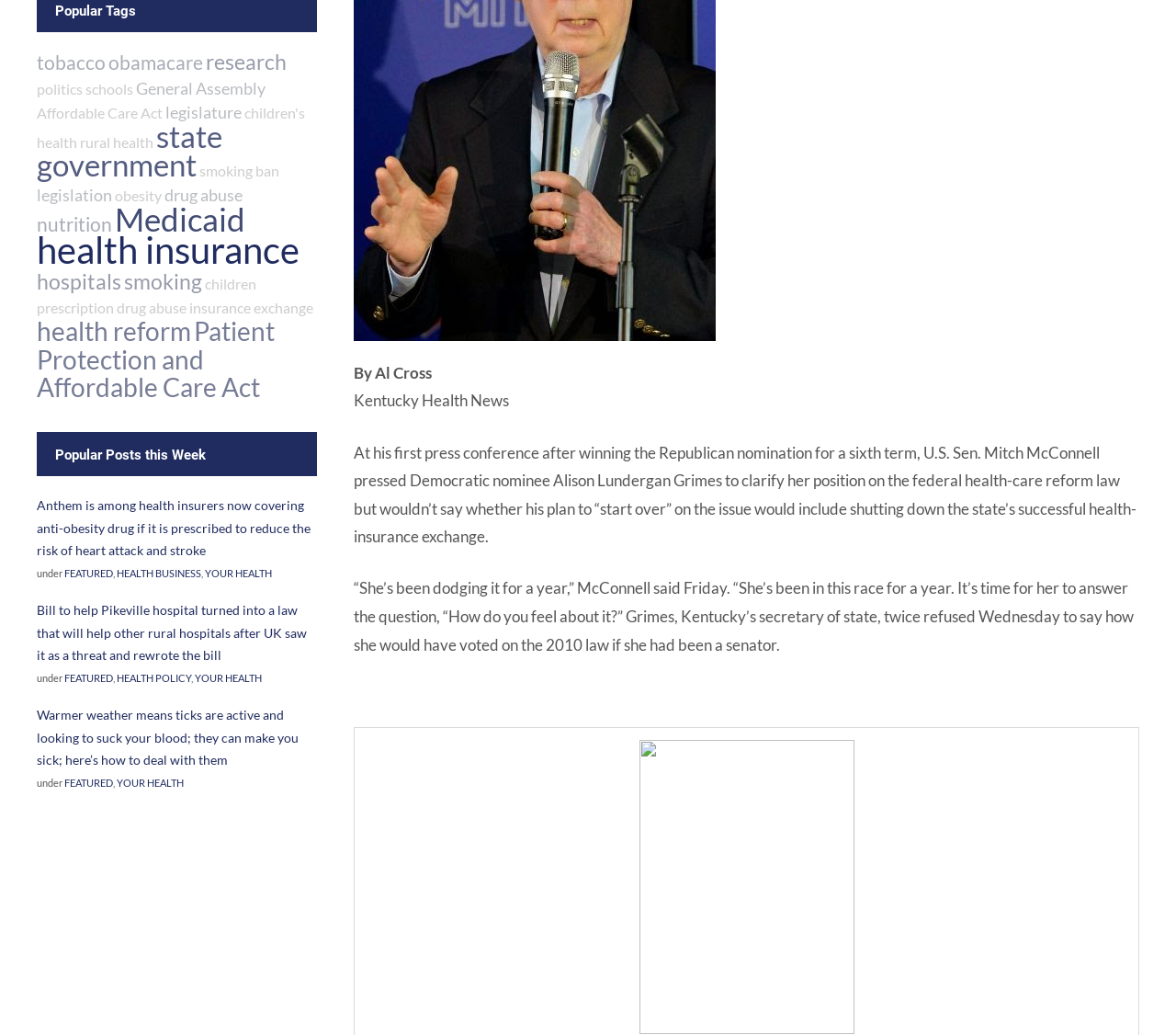Identify the bounding box of the HTML element described here: "HEALTH BUSINESS". Provide the coordinates as four float numbers between 0 and 1: [left, top, right, bottom].

[0.099, 0.548, 0.171, 0.559]